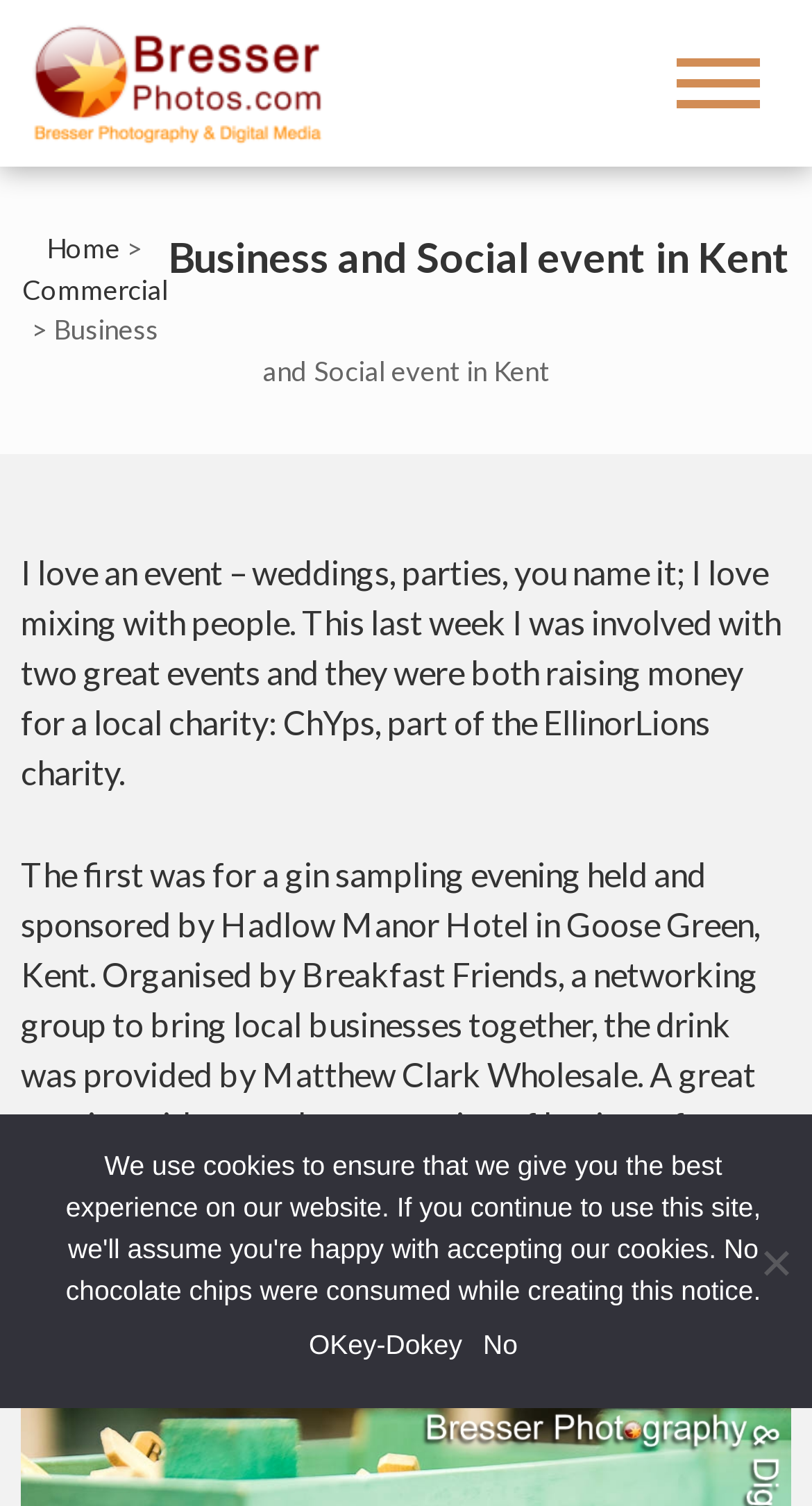What type of photography is the website about?
Analyze the image and deliver a detailed answer to the question.

The website is about portrait and event photography, as indicated by the link 'Dartford Kent Portrait & Event photography — bresserphotos.com' and the heading 'Business and Social event in Kent'.